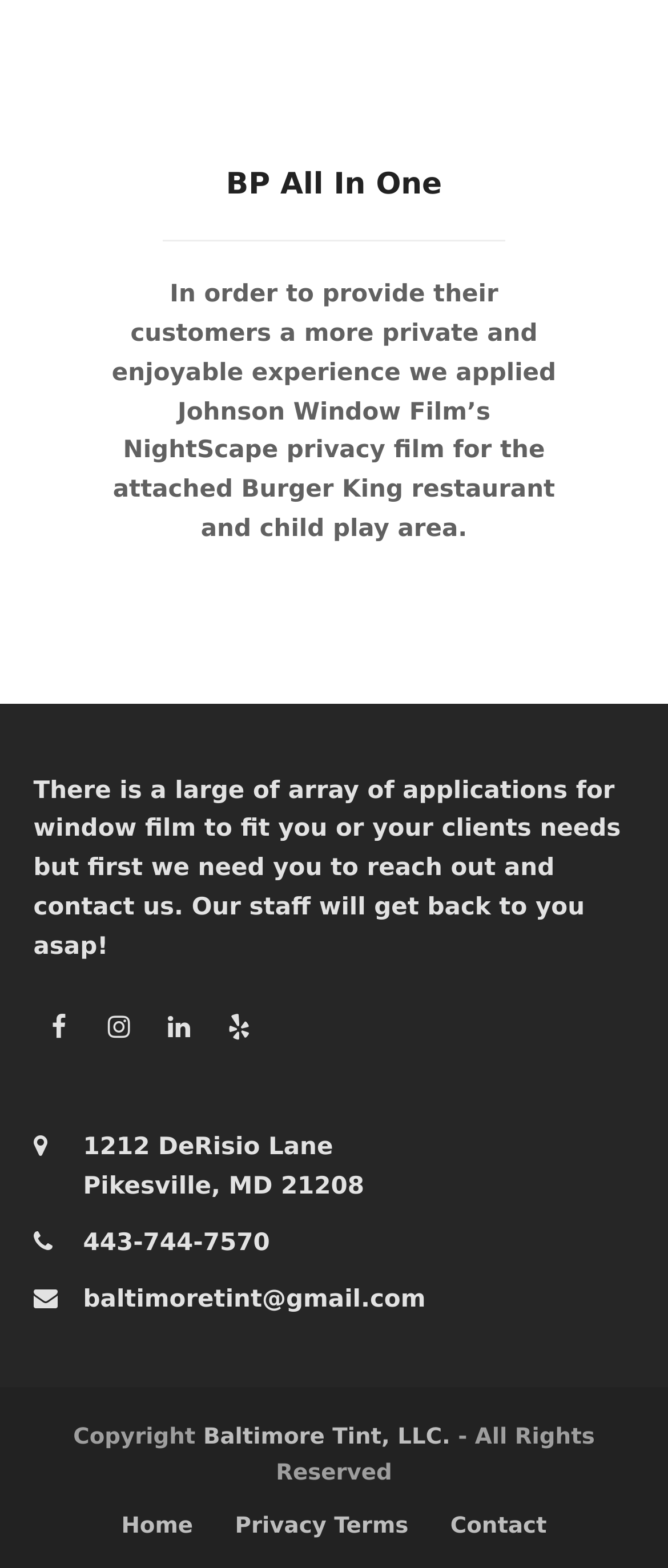Please determine the bounding box coordinates of the element's region to click for the following instruction: "Send an email to baltimoretint@gmail.com".

[0.124, 0.82, 0.637, 0.837]